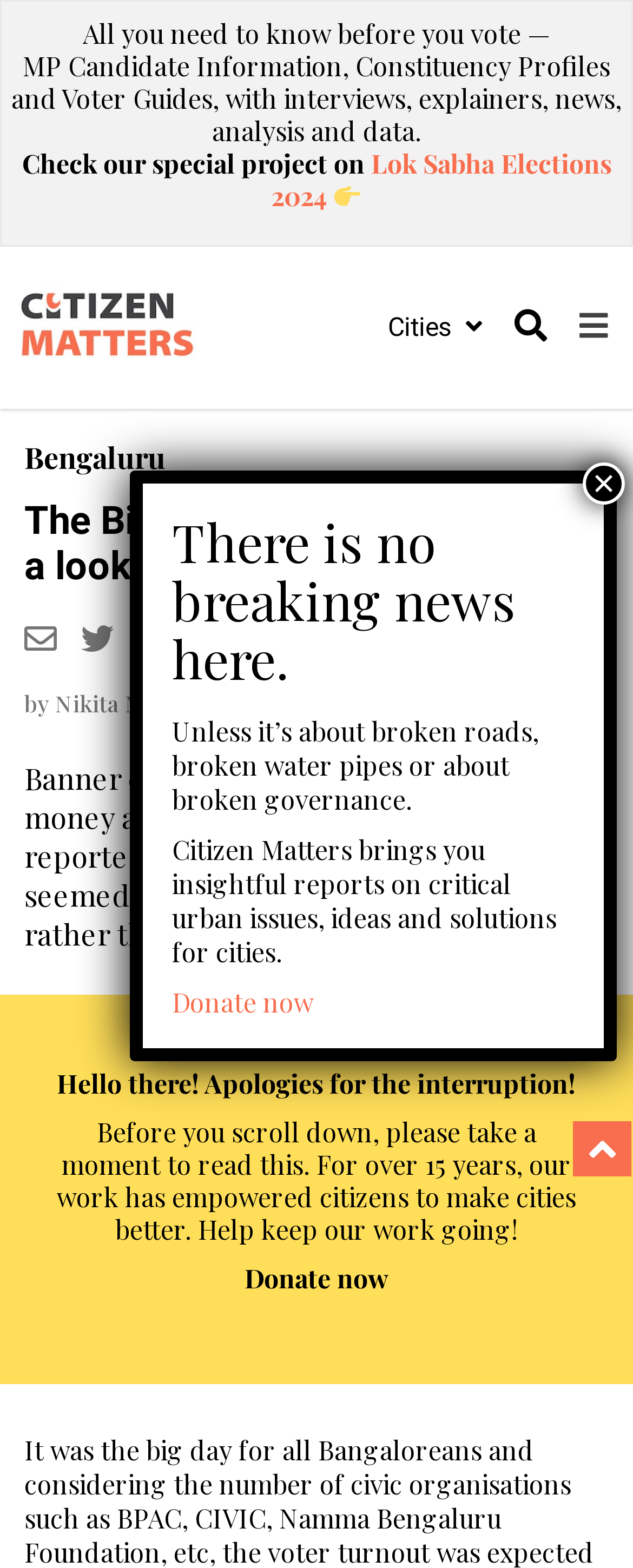Using the image as a reference, answer the following question in as much detail as possible:
What is the name of the city being referred to?

The question can be answered by looking at the heading 'The Big Voting Day at Bangalore: a lookback' which indicates that the city being referred to is Bangalore.